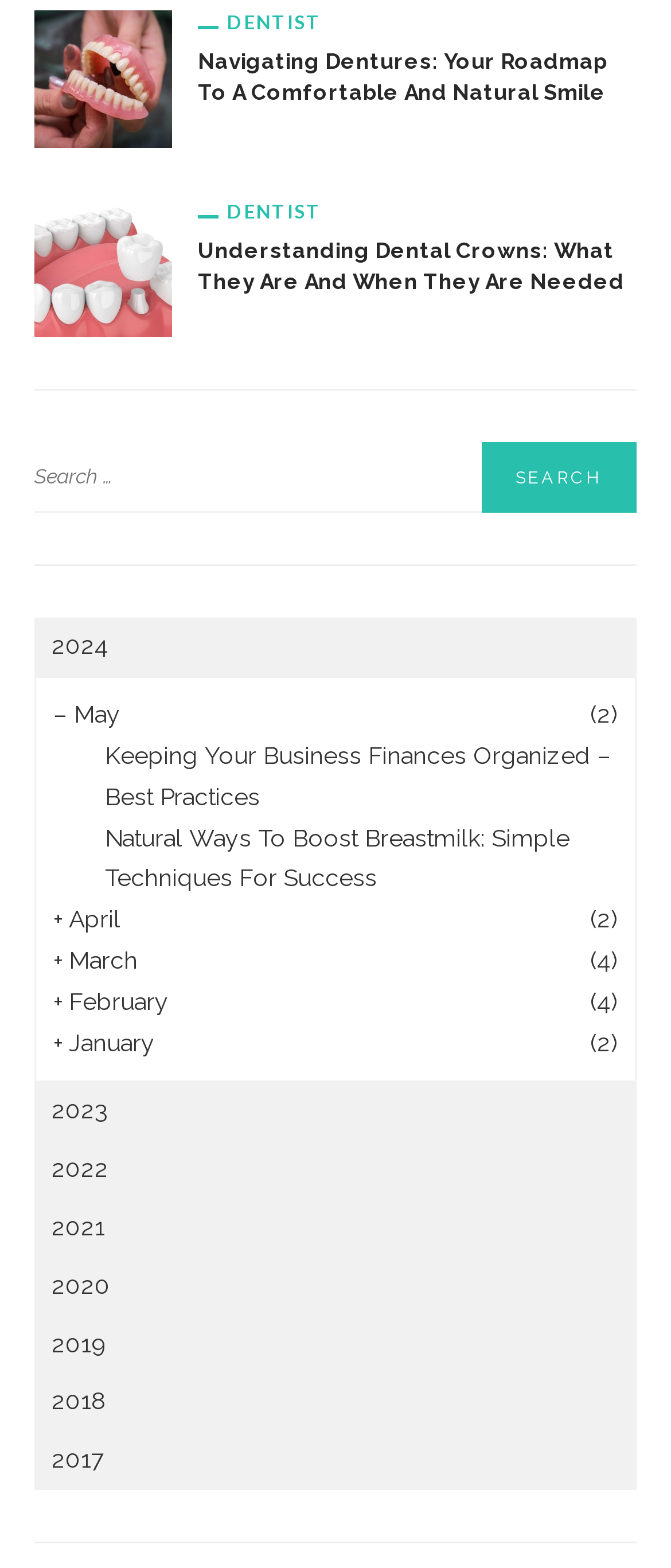Find the bounding box of the UI element described as: "2021". The bounding box coordinates should be given as four float values between 0 and 1, i.e., [left, top, right, bottom].

[0.051, 0.765, 0.949, 0.802]